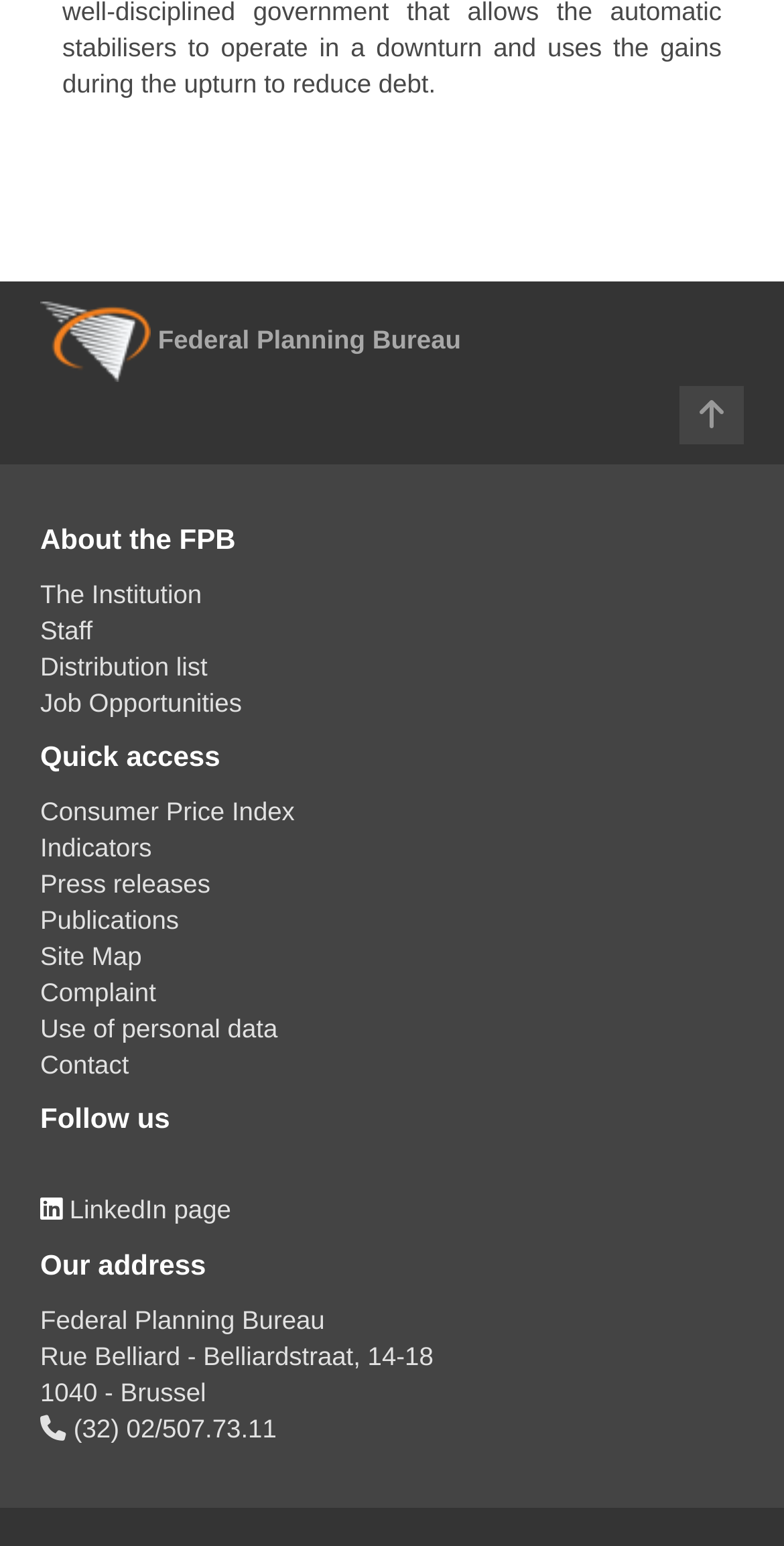Pinpoint the bounding box coordinates of the element to be clicked to execute the instruction: "Click the 'Job Opportunities' link".

[0.051, 0.445, 0.308, 0.464]